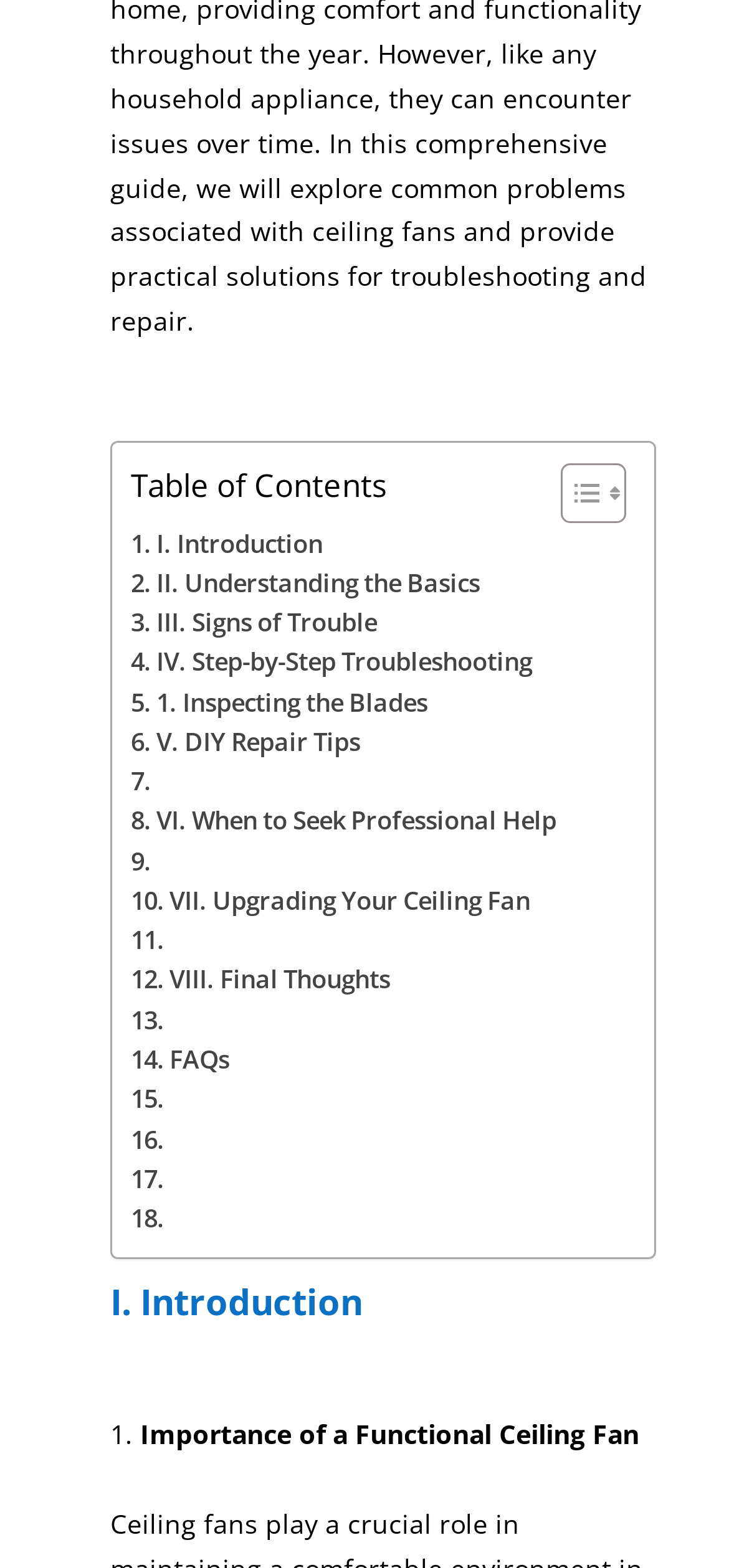Identify the bounding box of the HTML element described here: "VII. Upgrading Your Ceiling Fan". Provide the coordinates as four float numbers between 0 and 1: [left, top, right, bottom].

[0.179, 0.562, 0.727, 0.588]